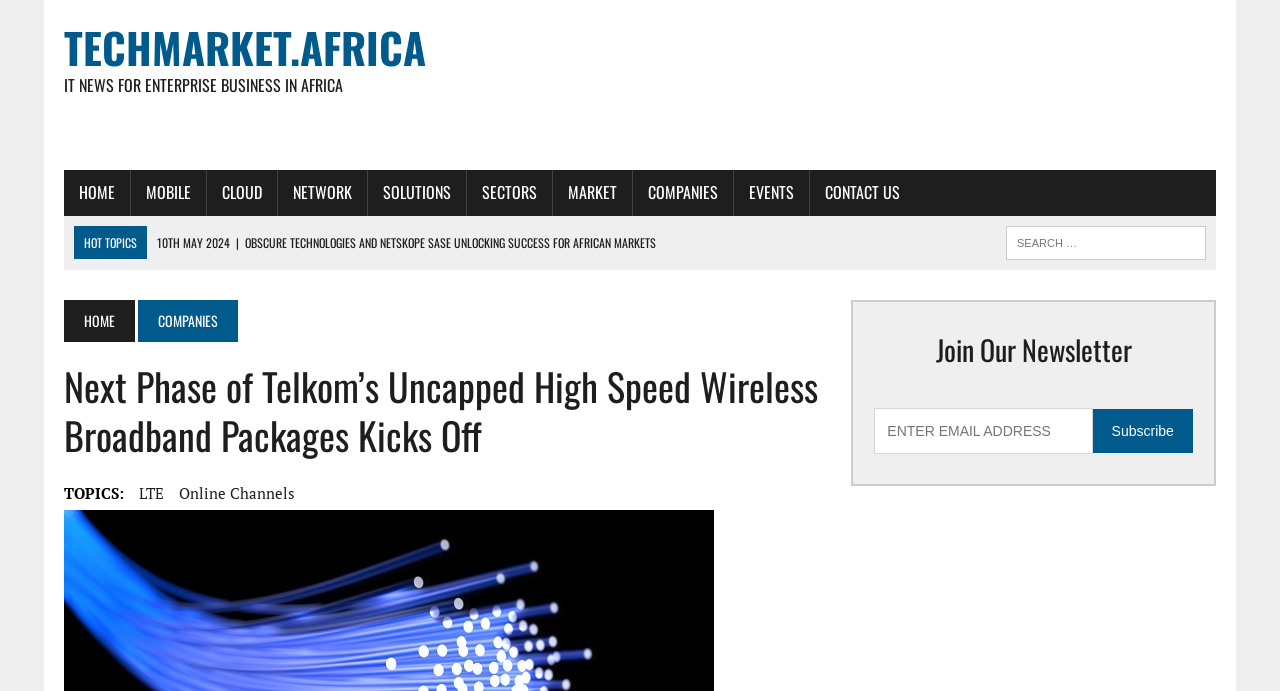Identify the bounding box coordinates necessary to click and complete the given instruction: "Read about LTE".

[0.109, 0.696, 0.128, 0.73]